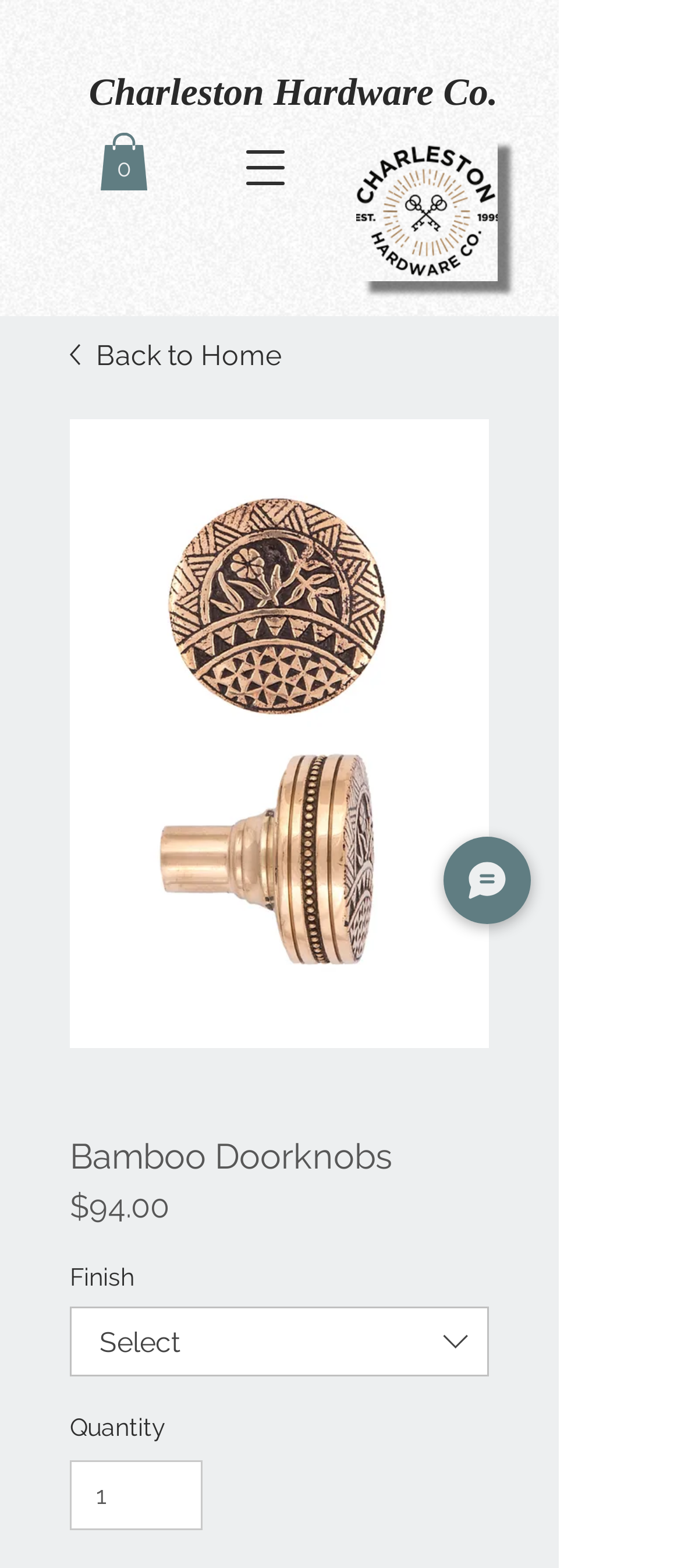What is the name of the company?
Can you give a detailed and elaborate answer to the question?

I found the company name by looking at the top of the page, where it says 'Charleston Hardware Co.' in a heading.